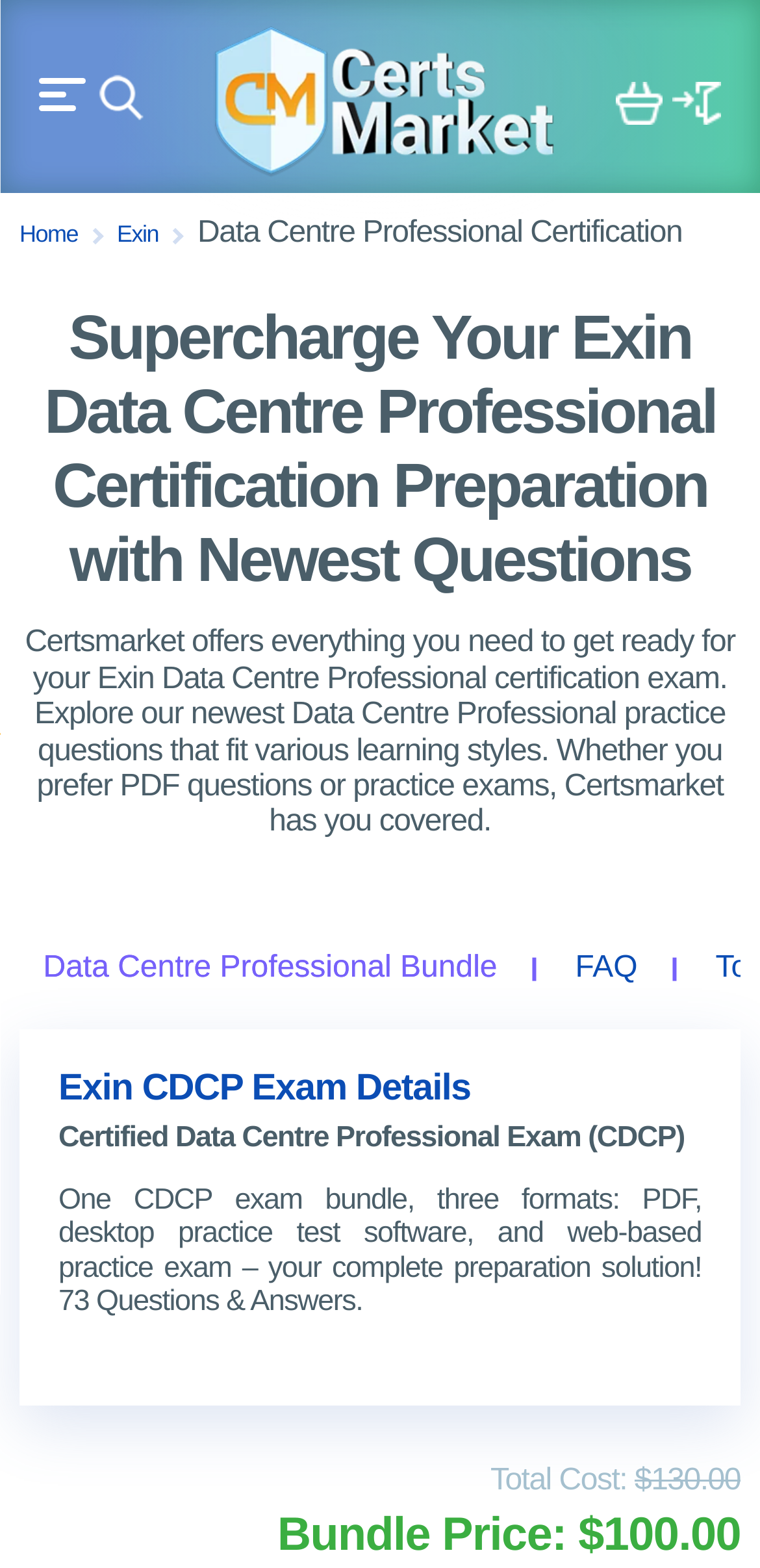What is the discount percentage of the bundle price? Refer to the image and provide a one-word or short phrase answer.

100